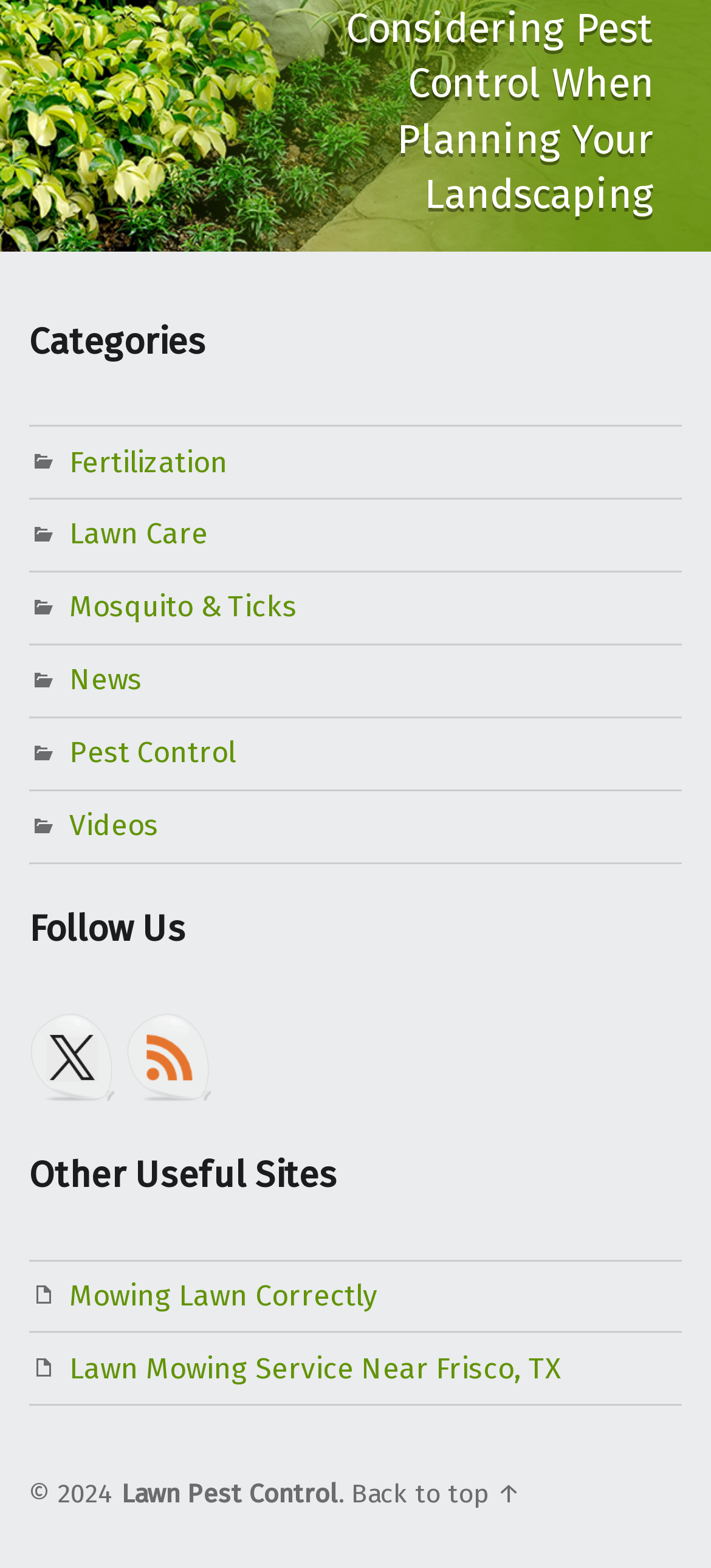Locate the bounding box coordinates of the area where you should click to accomplish the instruction: "Read News".

[0.097, 0.422, 0.2, 0.444]